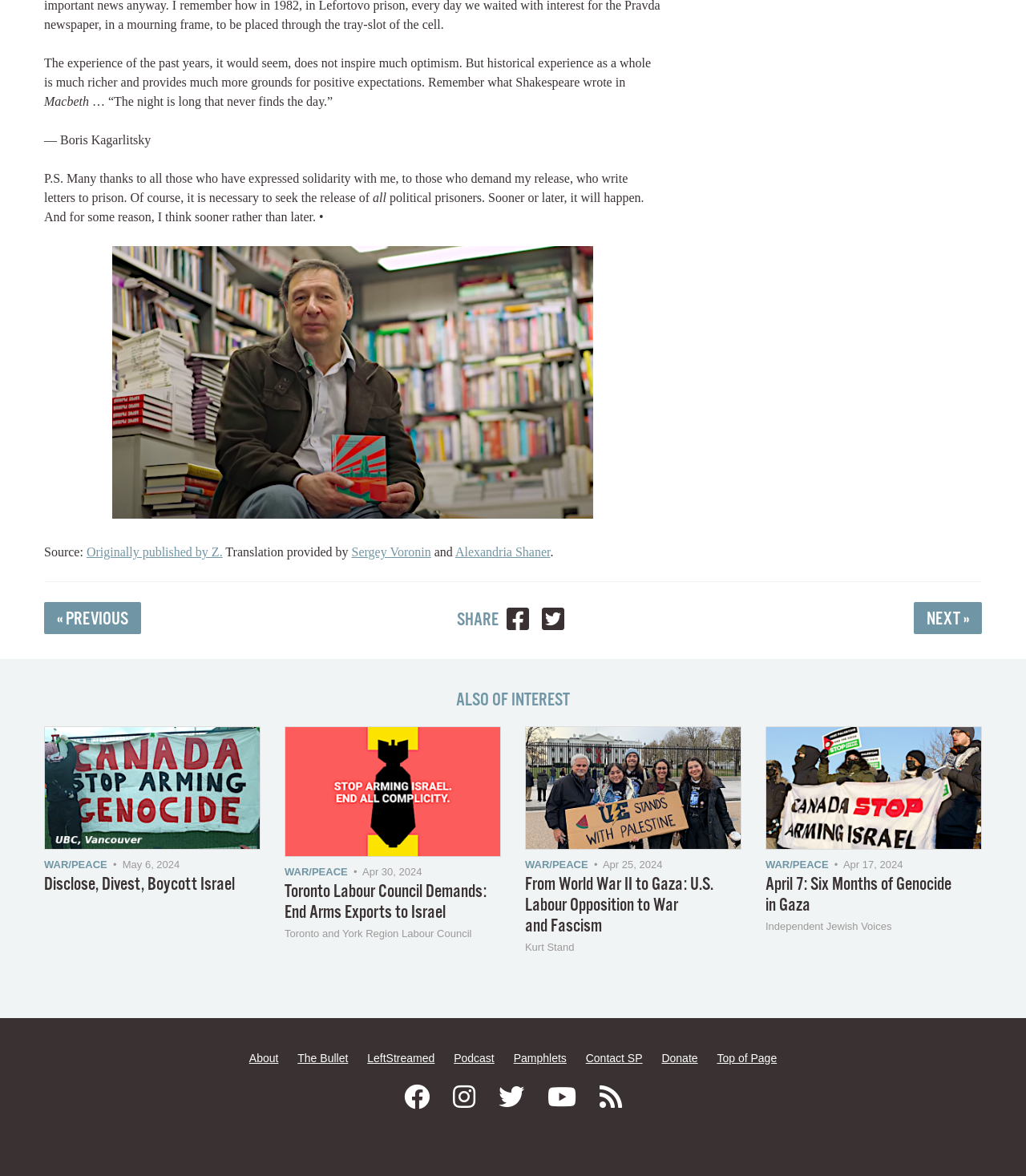Find the bounding box of the UI element described as: "Disclose, Divest, Boycott Israel". The bounding box coordinates should be given as four float values between 0 and 1, i.e., [left, top, right, bottom].

[0.043, 0.742, 0.229, 0.762]